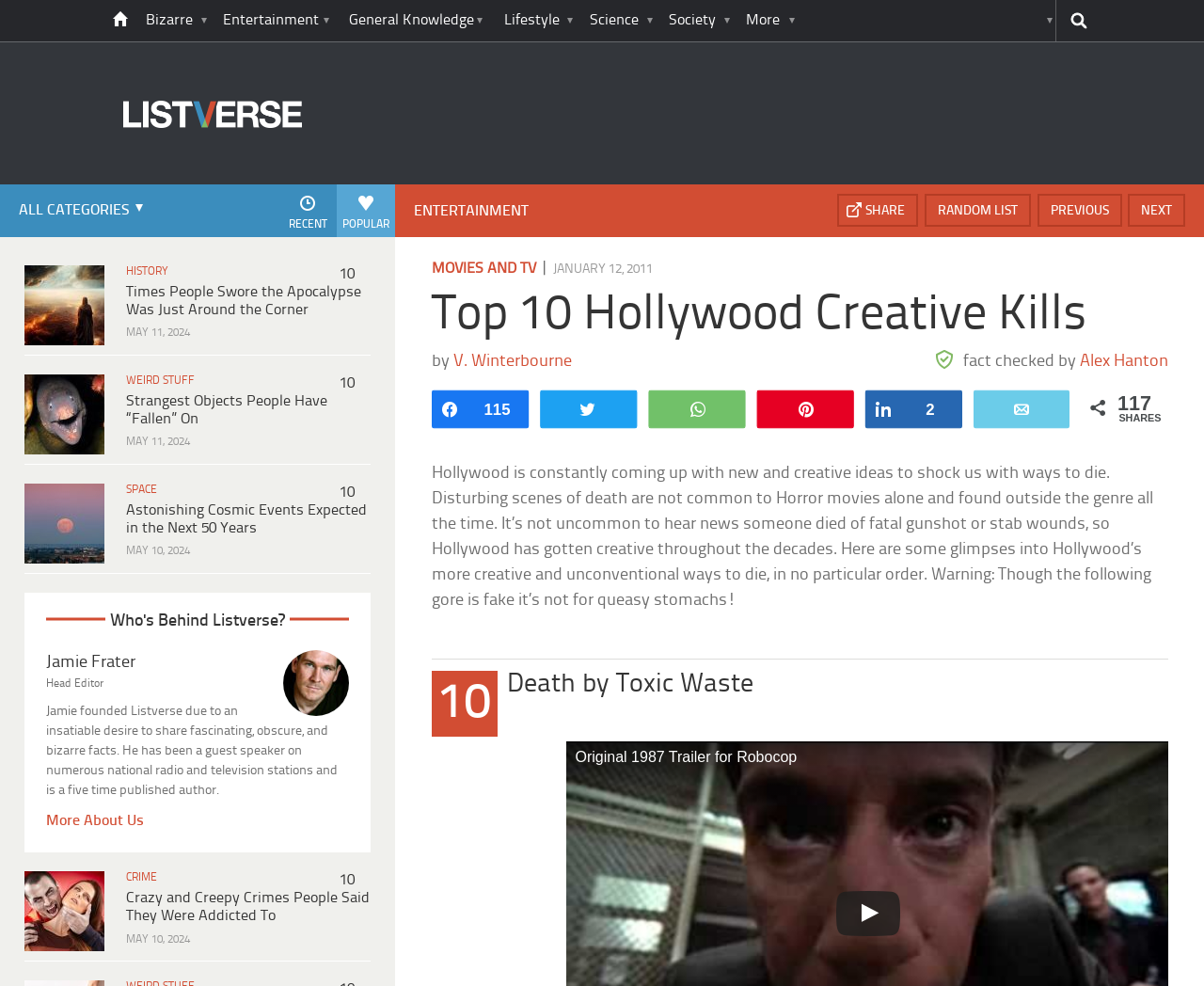Find the bounding box coordinates of the element I should click to carry out the following instruction: "Explore destinations".

None